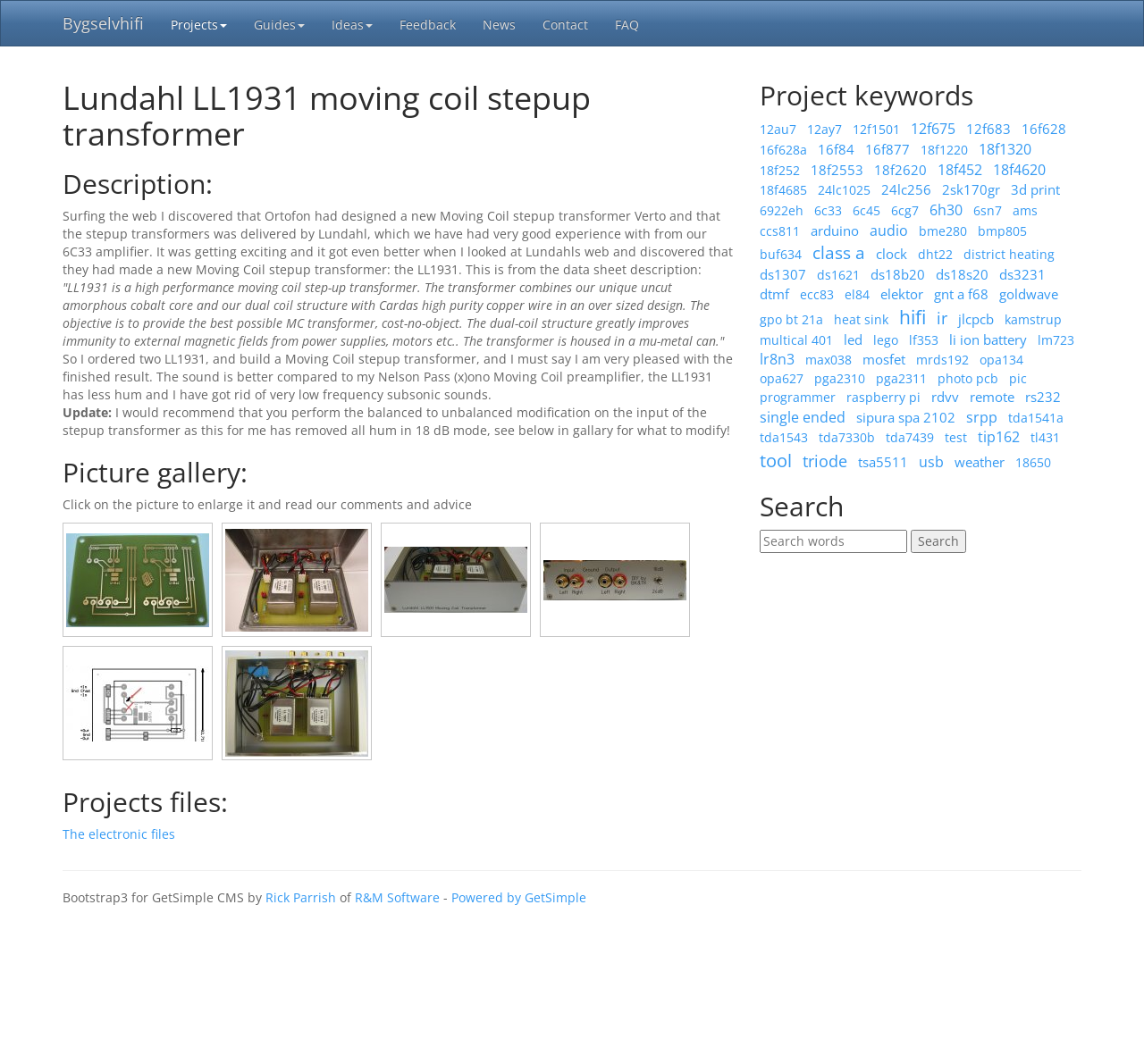Detail the webpage's structure and highlights in your description.

This webpage is about a DIY project, specifically a Lundahl LL1931 moving coil stepup transformer. The page is divided into several sections, with a navigation menu at the top featuring links to other projects, guides, ideas, feedback, news, contact, and FAQ.

The main content of the page starts with a heading that reads "Lundahl LL1931 moving coil stepup transformer" followed by a description of the project. The description is divided into several paragraphs, with the first one explaining how the author discovered the LL1931 transformer and decided to build a moving coil stepup transformer using it. The subsequent paragraphs describe the building process, including the materials used and the modifications made to the transformer.

Below the description, there is a section titled "Picture gallery" that features several links to images of the project, including the empty PCB, the finished result, and the aluminum enclosure. Each link has a brief description of the image.

Further down the page, there is a section titled "Projects files" that features a link to electronic files related to the project. Next to it, there is a section titled "Project keywords" that lists various keywords related to the project, including component names, technologies, and concepts.

The webpage has a simple and clean layout, with a focus on providing detailed information about the project. The text is well-organized, and the use of headings and sections makes it easy to navigate. There are no images on the page itself, but the links to the picture gallery provide a visual representation of the project.